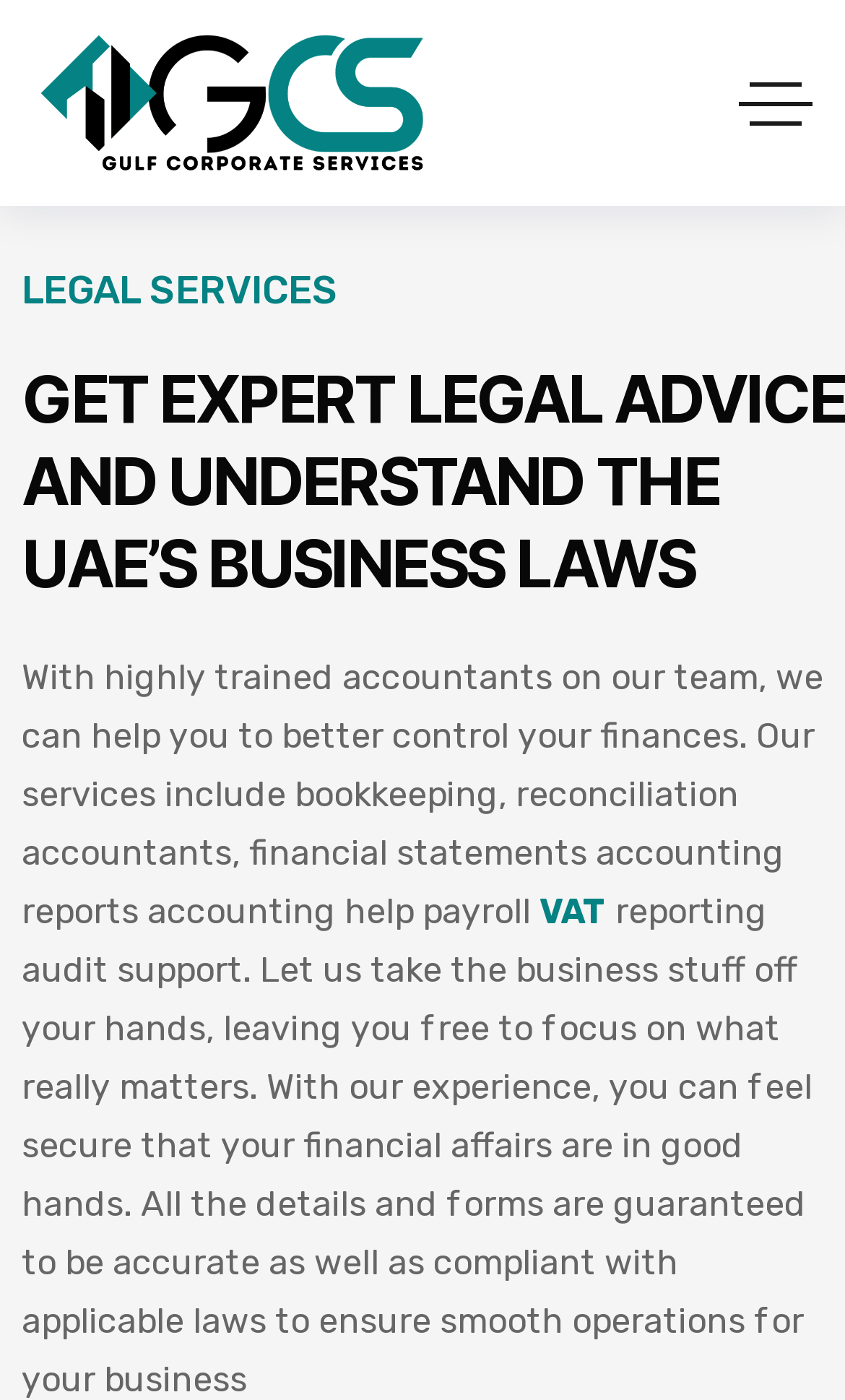Bounding box coordinates are specified in the format (top-left x, top-left y, bottom-right x, bottom-right y). All values are floating point numbers bounded between 0 and 1. Please provide the bounding box coordinate of the region this sentence describes: Got it

None